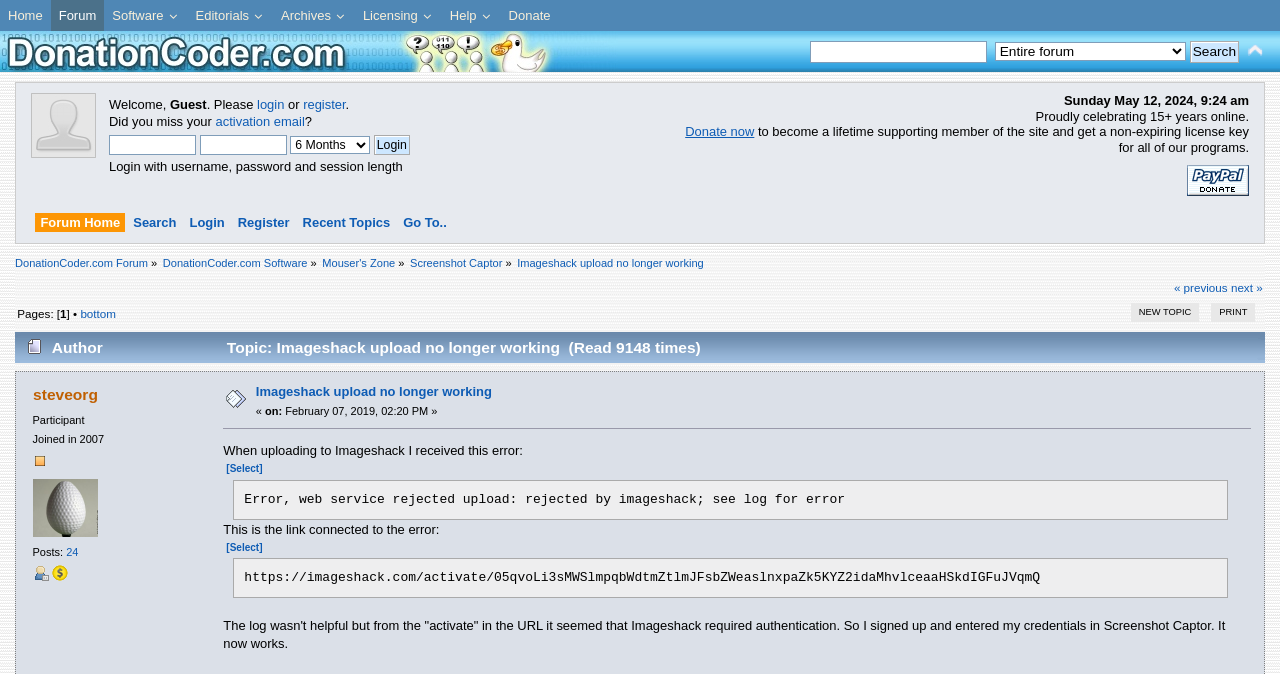How many posts has the author of the topic made?
Please provide a comprehensive answer based on the information in the image.

The number of posts made by the author of the topic can be found by looking at the profile information of the author, where it says 'Posts: 24'.